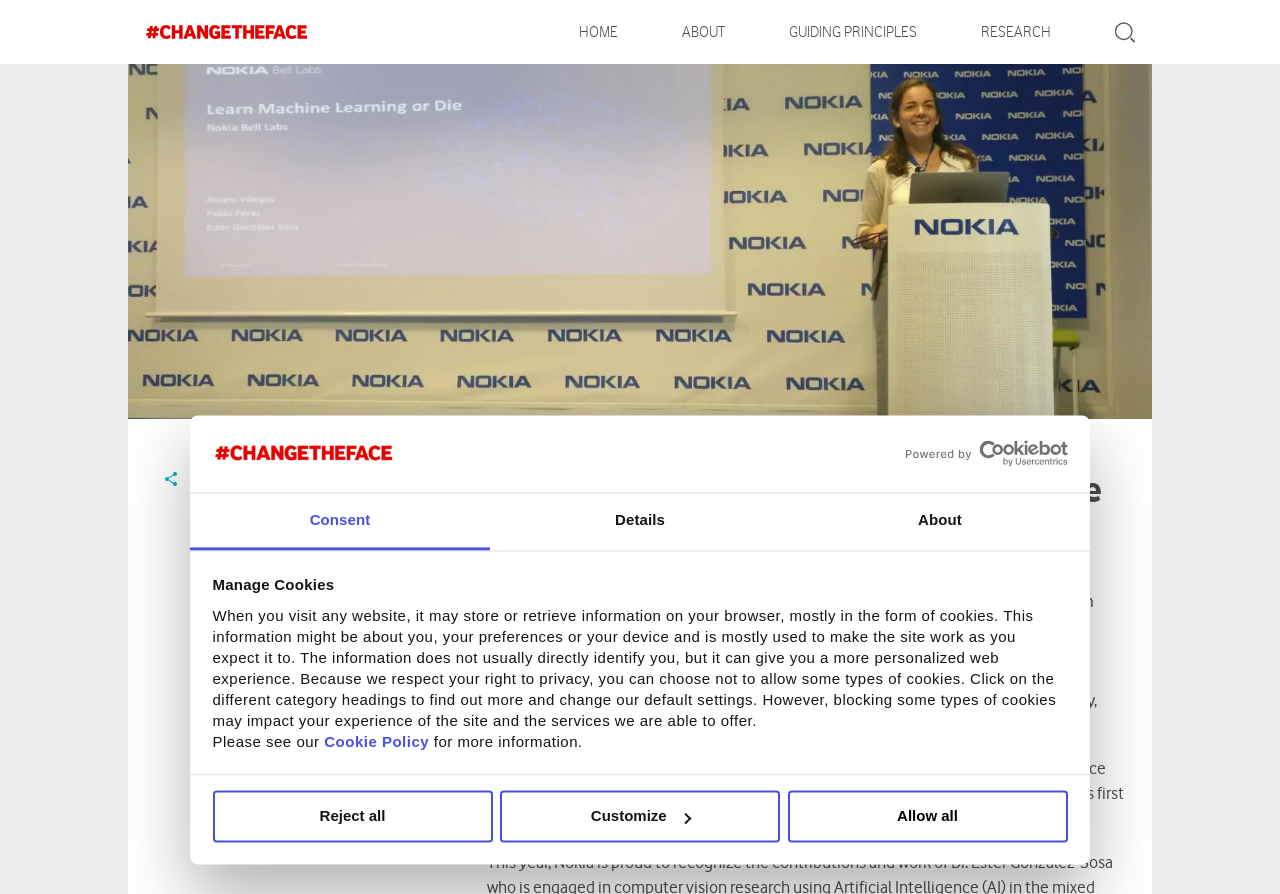Mark the bounding box of the element that matches the following description: "Customize".

[0.391, 0.885, 0.609, 0.942]